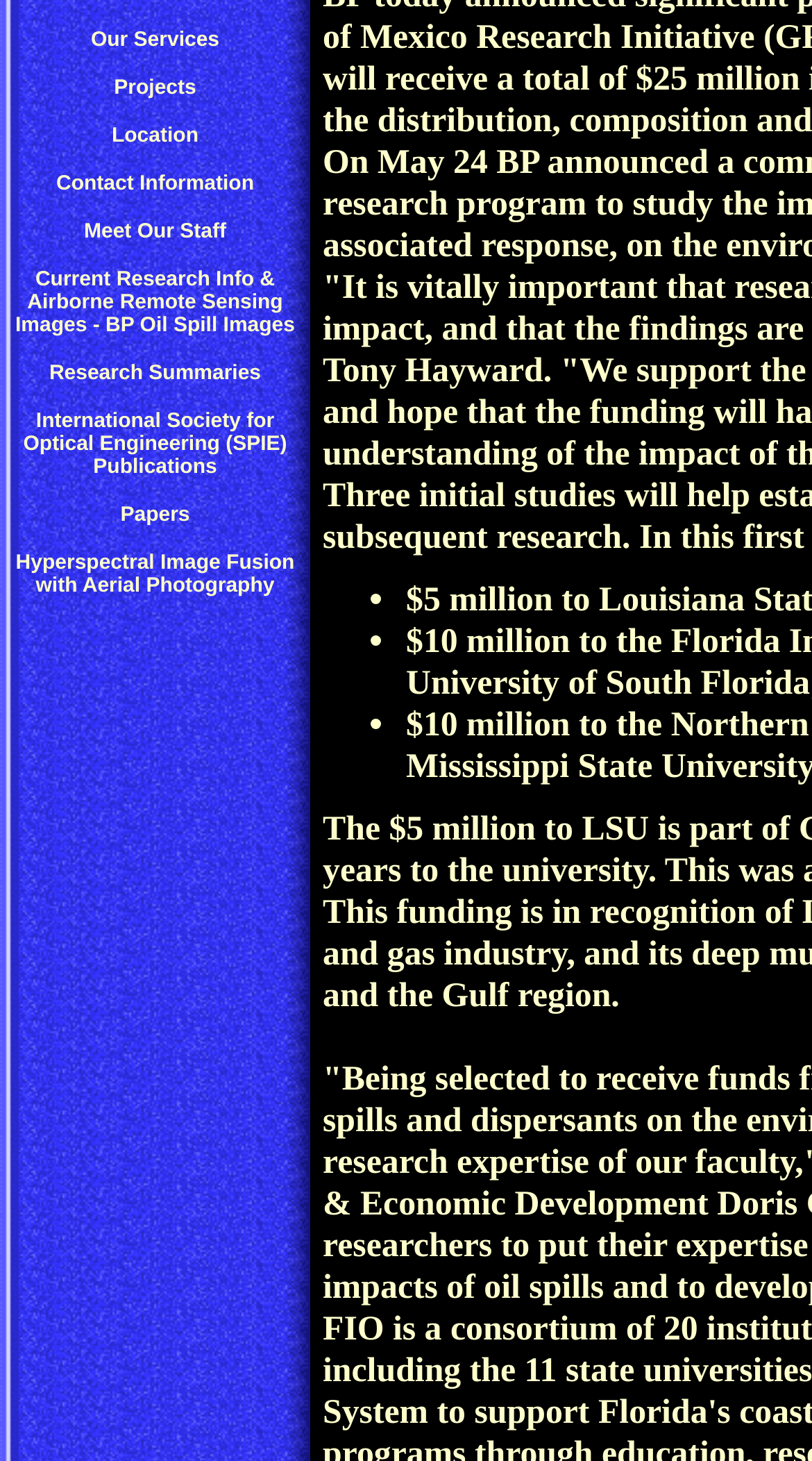Based on the element description: "Contact Information", identify the bounding box coordinates for this UI element. The coordinates must be four float numbers between 0 and 1, listed as [left, top, right, bottom].

[0.069, 0.111, 0.313, 0.135]